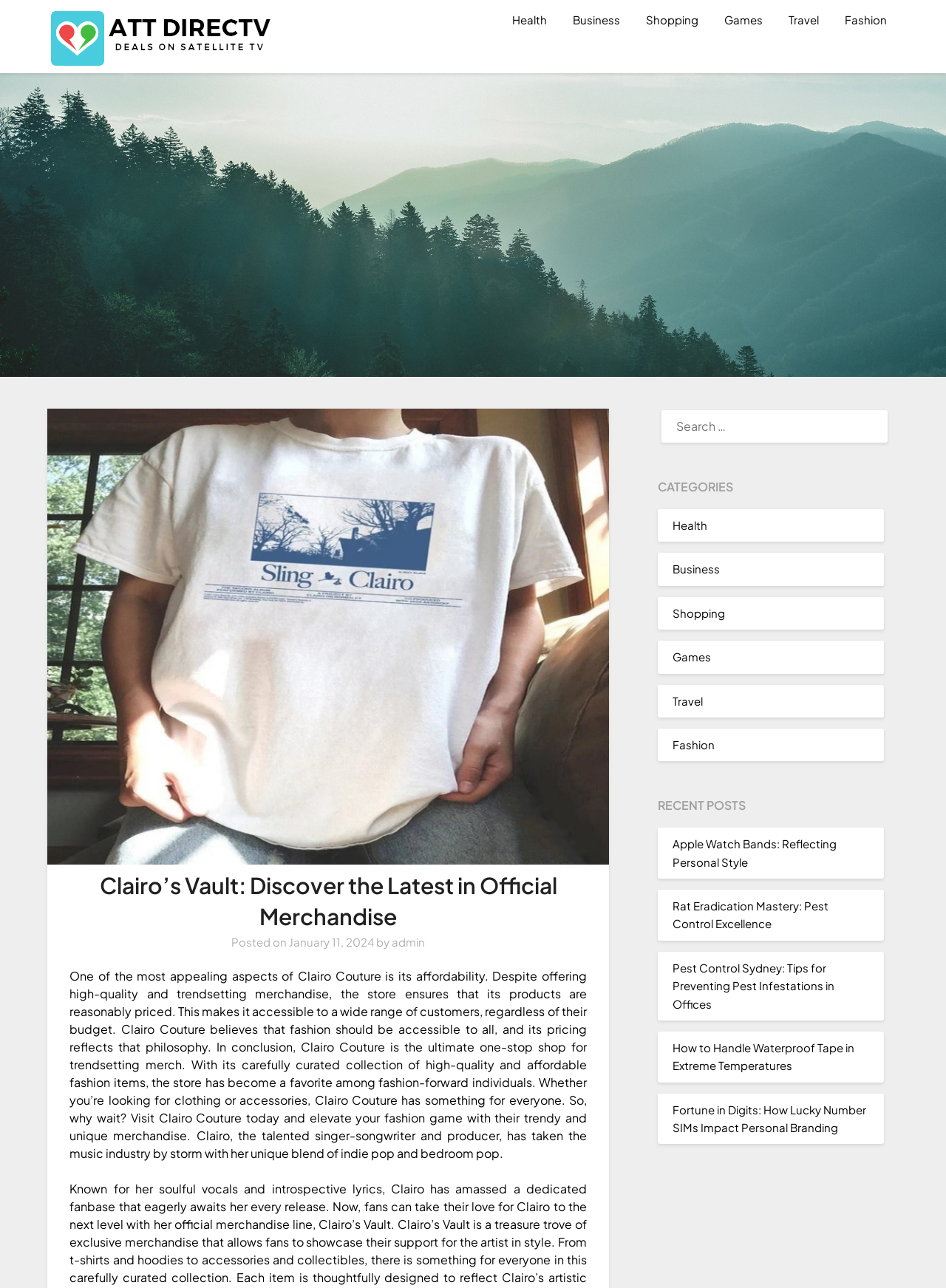Can you extract the headline from the webpage for me?

Clairo’s Vault: Discover the Latest in Official Merchandise